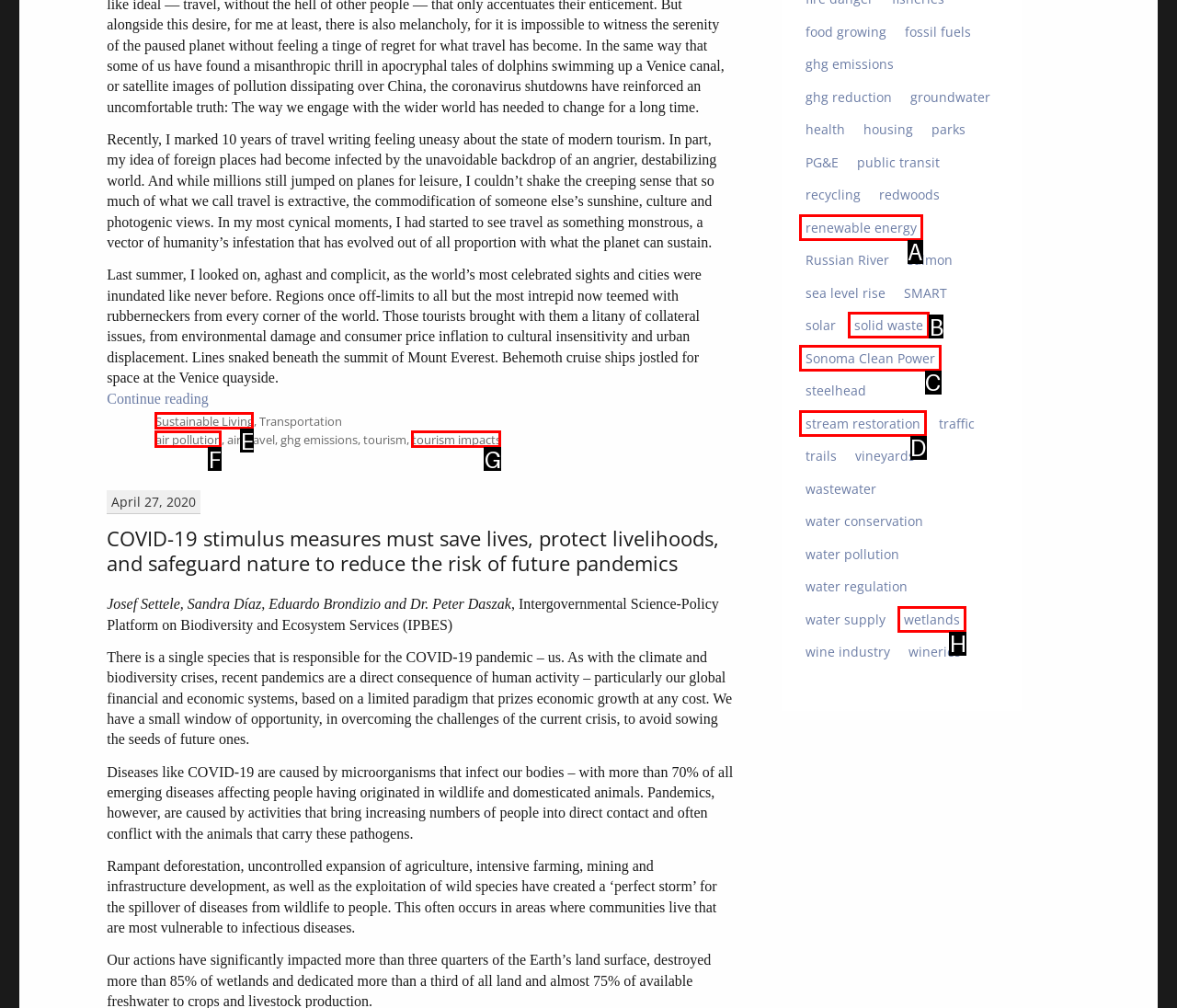Identify the HTML element that corresponds to the following description: Sonoma Clean Power. Provide the letter of the correct option from the presented choices.

C